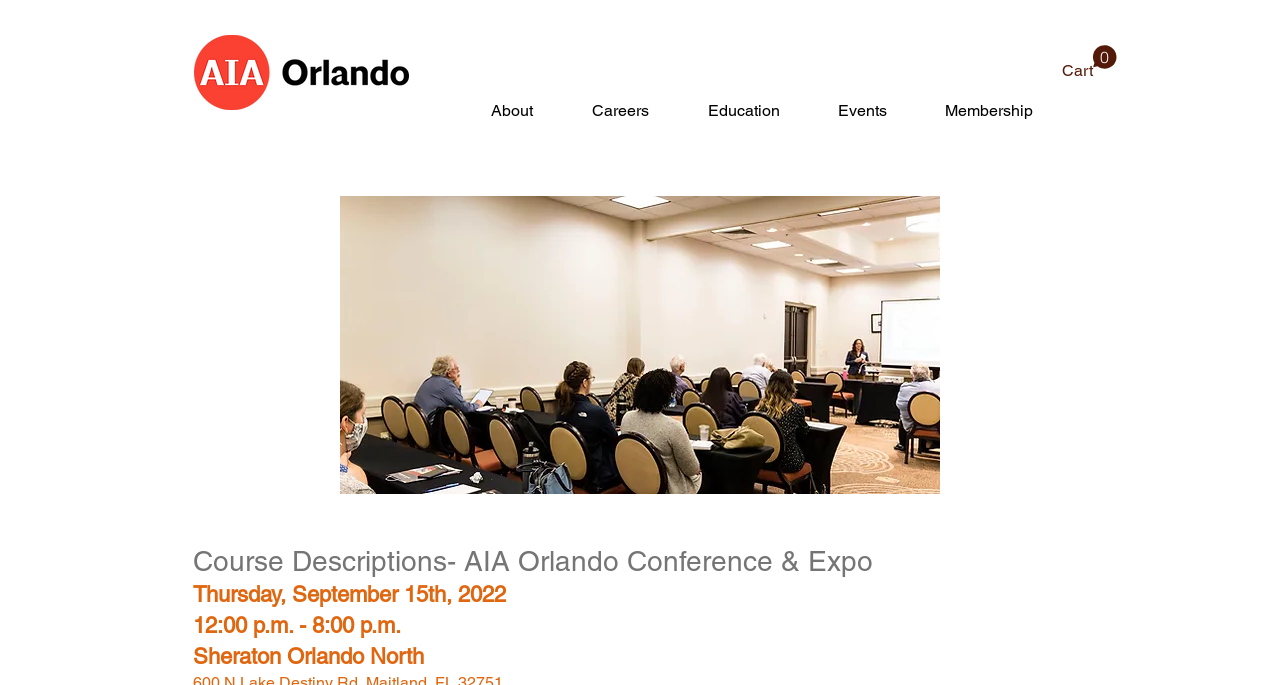Predict the bounding box for the UI component with the following description: "0Cart".

[0.83, 0.066, 0.873, 0.117]